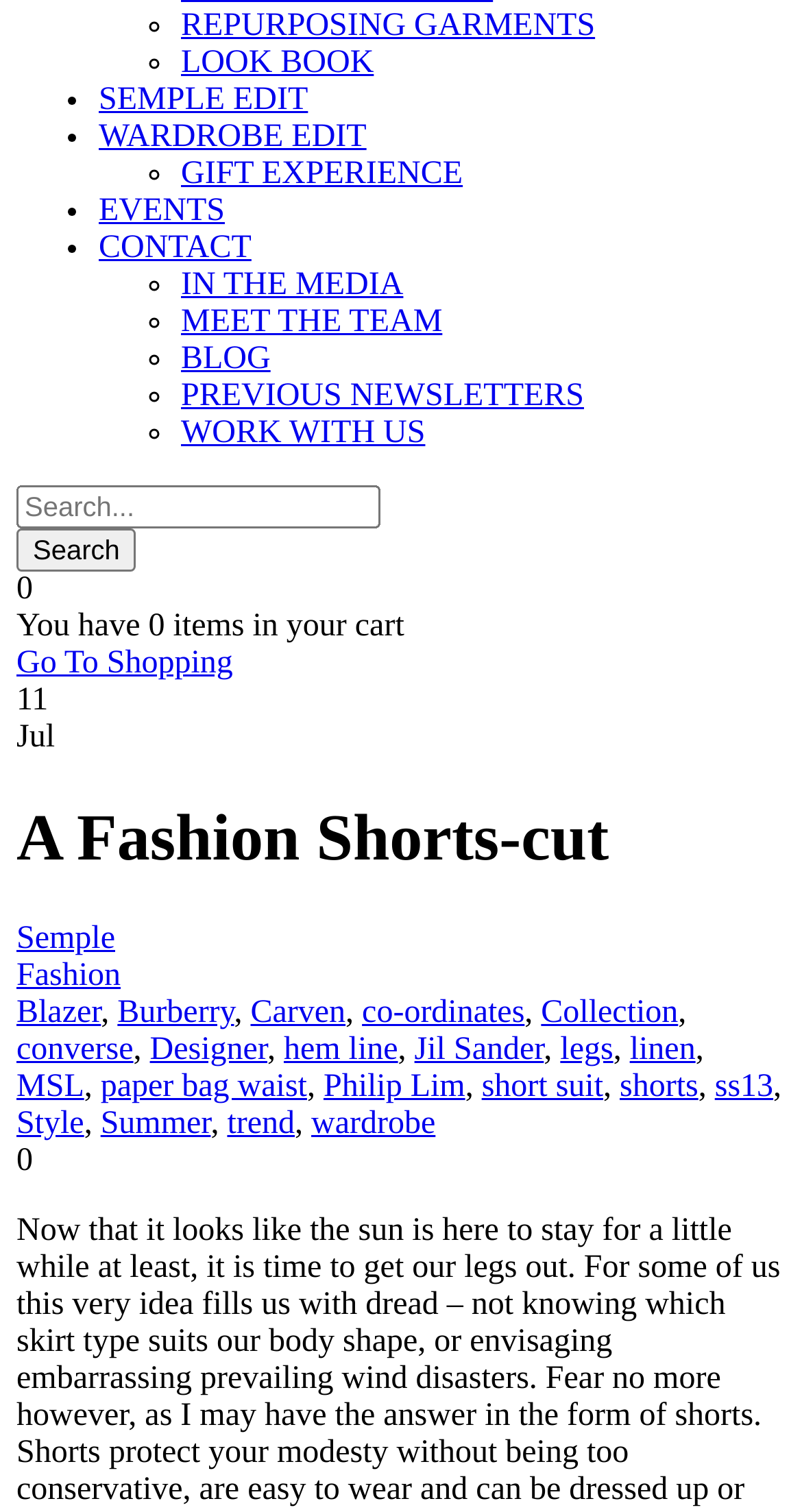What is the purpose of the search bar?
Please give a detailed answer to the question using the information shown in the image.

I inferred the purpose of the search bar by looking at its location and the text 'Search...' inside the bar. It is likely that users can input keywords to search for specific content on the website.